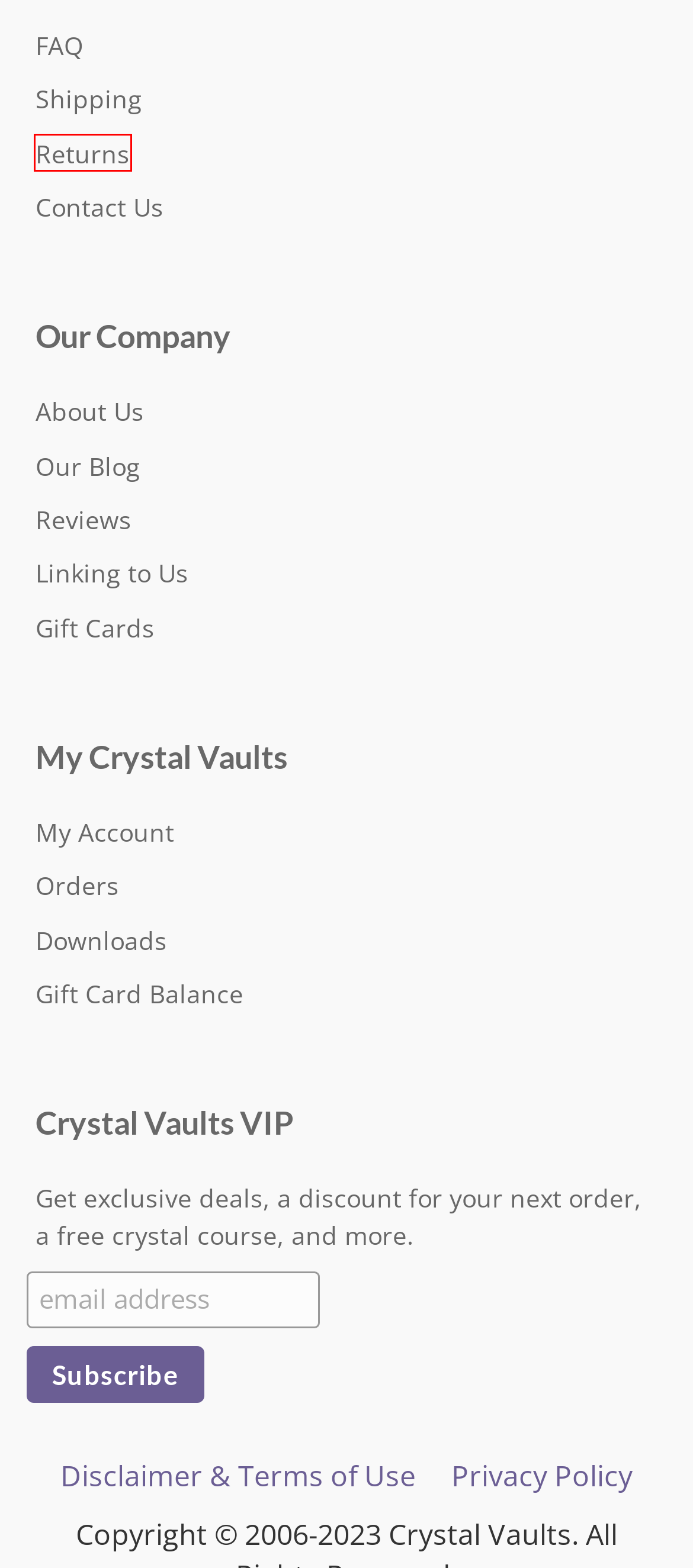Observe the screenshot of a webpage with a red bounding box around an element. Identify the webpage description that best fits the new page after the element inside the bounding box is clicked. The candidates are:
A. Crystal Vaults Reviews - Crystal Vaults
B. Our Return Policy - Crystal Vaults
C. My Account - Crystal Vaults
D. Check Gift Card Balance - Crystal Vaults
E. About Us - Crystal Vaults
F. Linking to Crystal Vaults - Crystal Vaults
G. Crystal Vaults Blog - Crystal Vaults
H. Terms and Conditions - Crystal Vaults

B